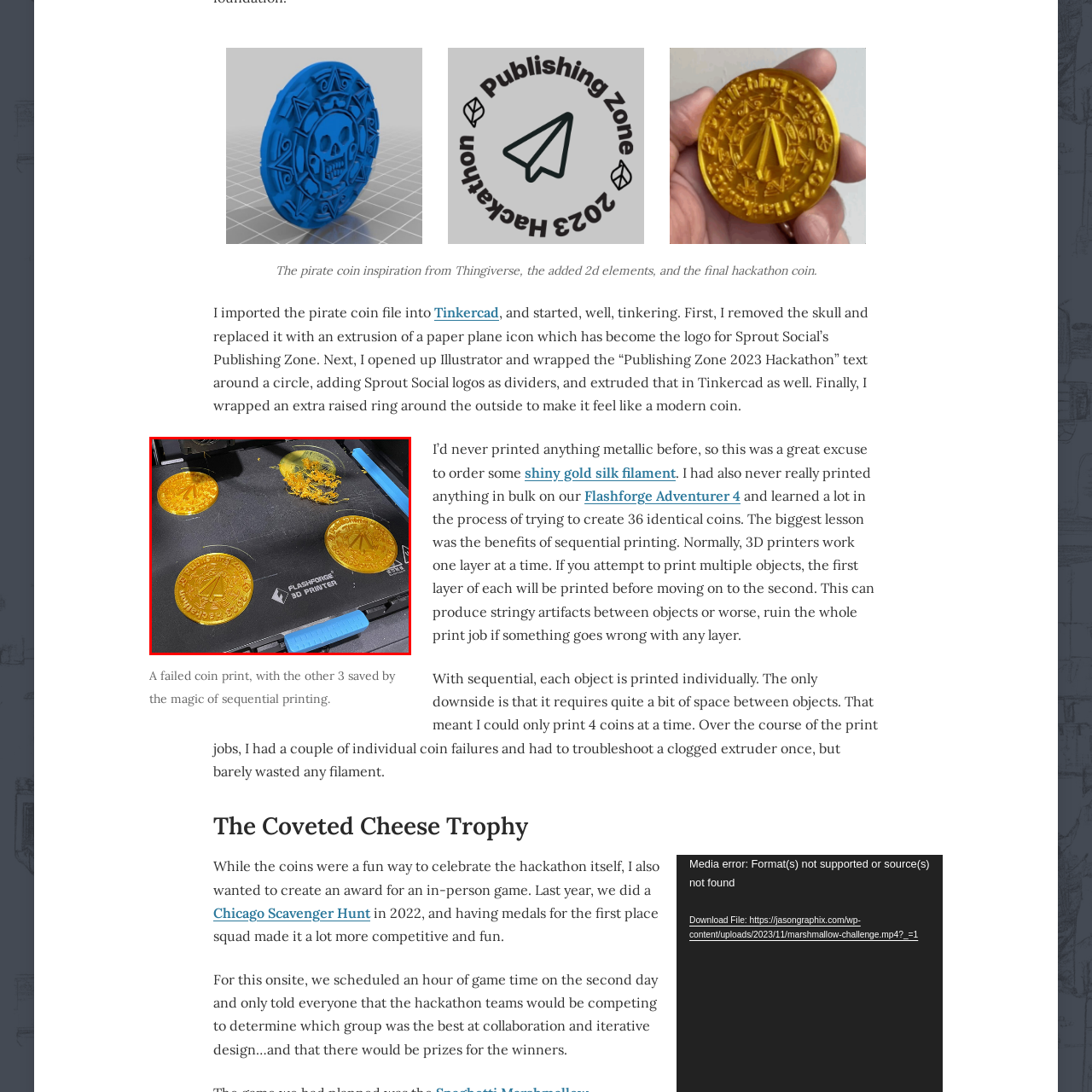Focus on the content within the red box and provide a succinct answer to this question using just one word or phrase: 
What is the name of the 3D printer model in the image?

Flashforge